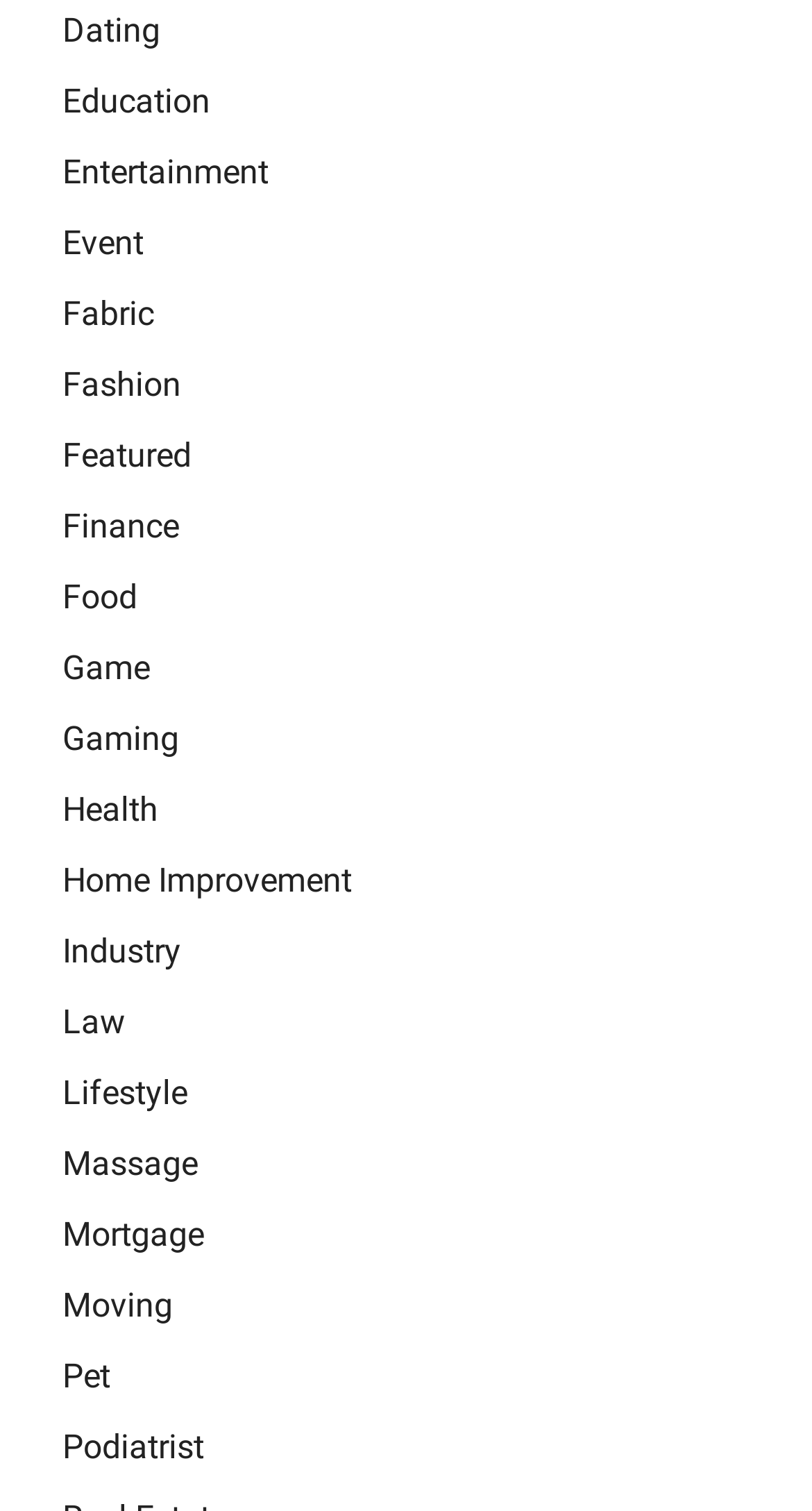Respond concisely with one word or phrase to the following query:
What is the category listed below 'Entertainment'?

Event